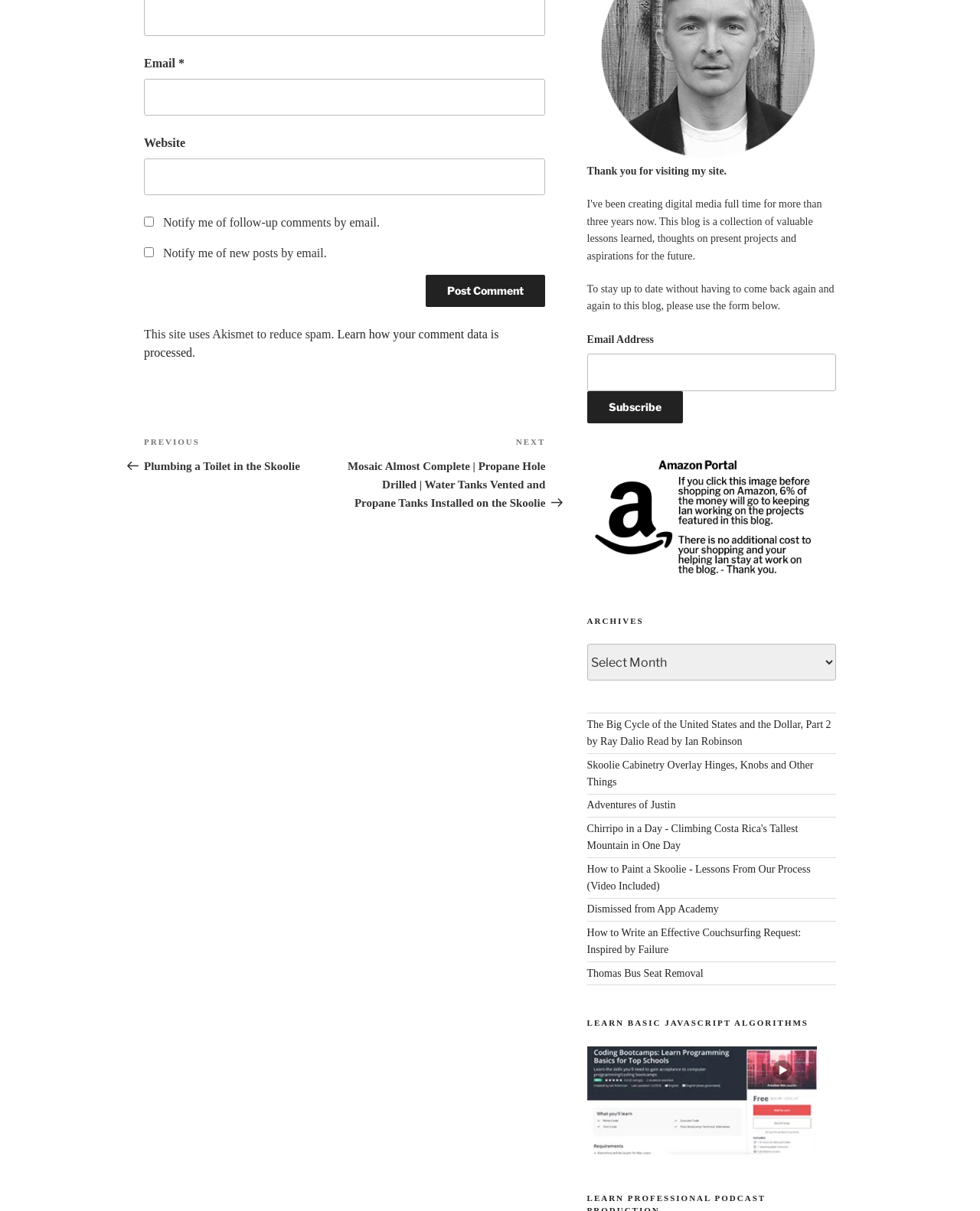Identify the bounding box coordinates of the clickable region to carry out the given instruction: "Enter email address".

[0.147, 0.065, 0.556, 0.095]